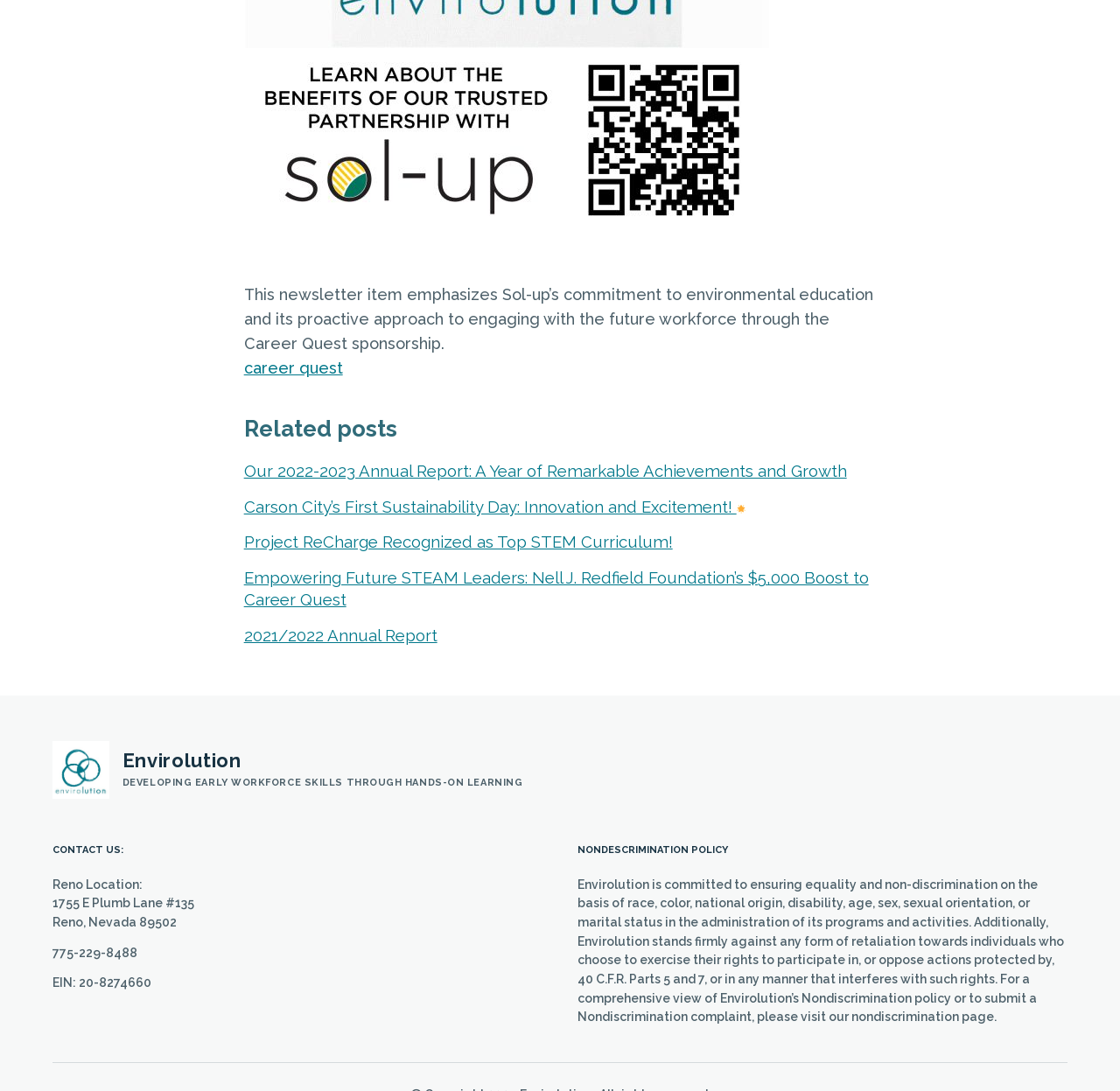What is the location of the Reno office?
Based on the visual information, provide a detailed and comprehensive answer.

The webpage provides the address of the Reno office as '1755 E Plumb Lane #135' in the 'Reno Location' section.